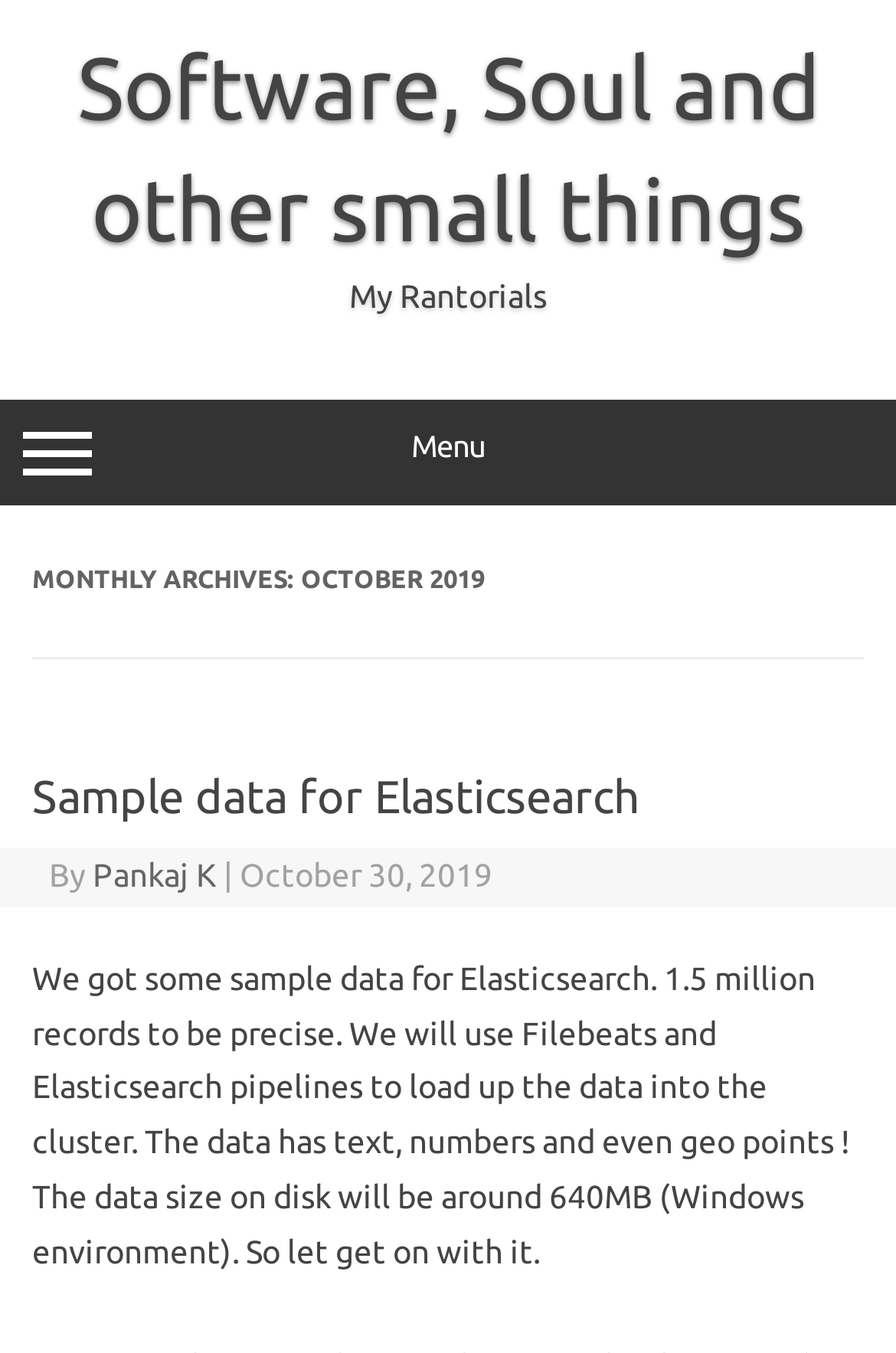What is the date of the blog post? Please answer the question using a single word or phrase based on the image.

October 30, 2019